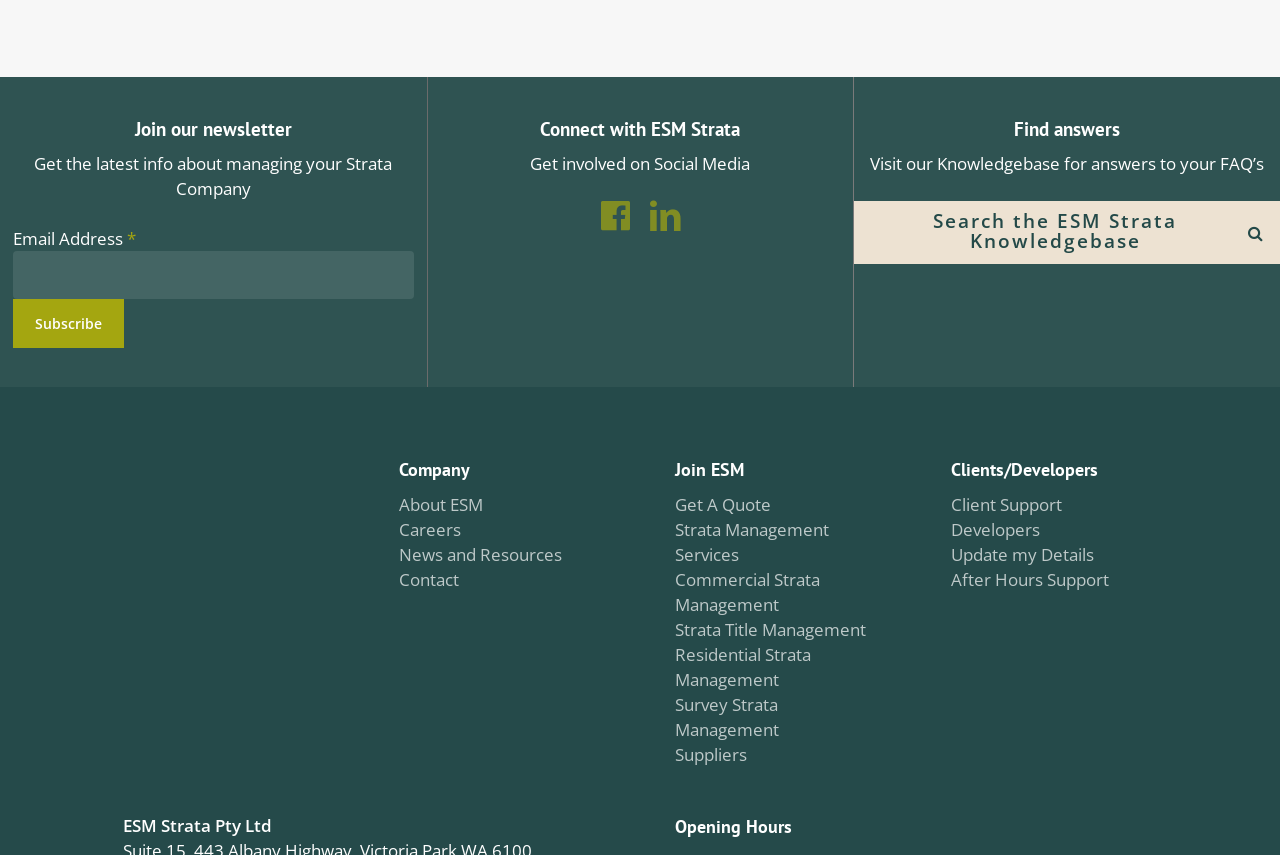Answer the question below in one word or phrase:
What services does ESM Strata offer?

Strata Management Services